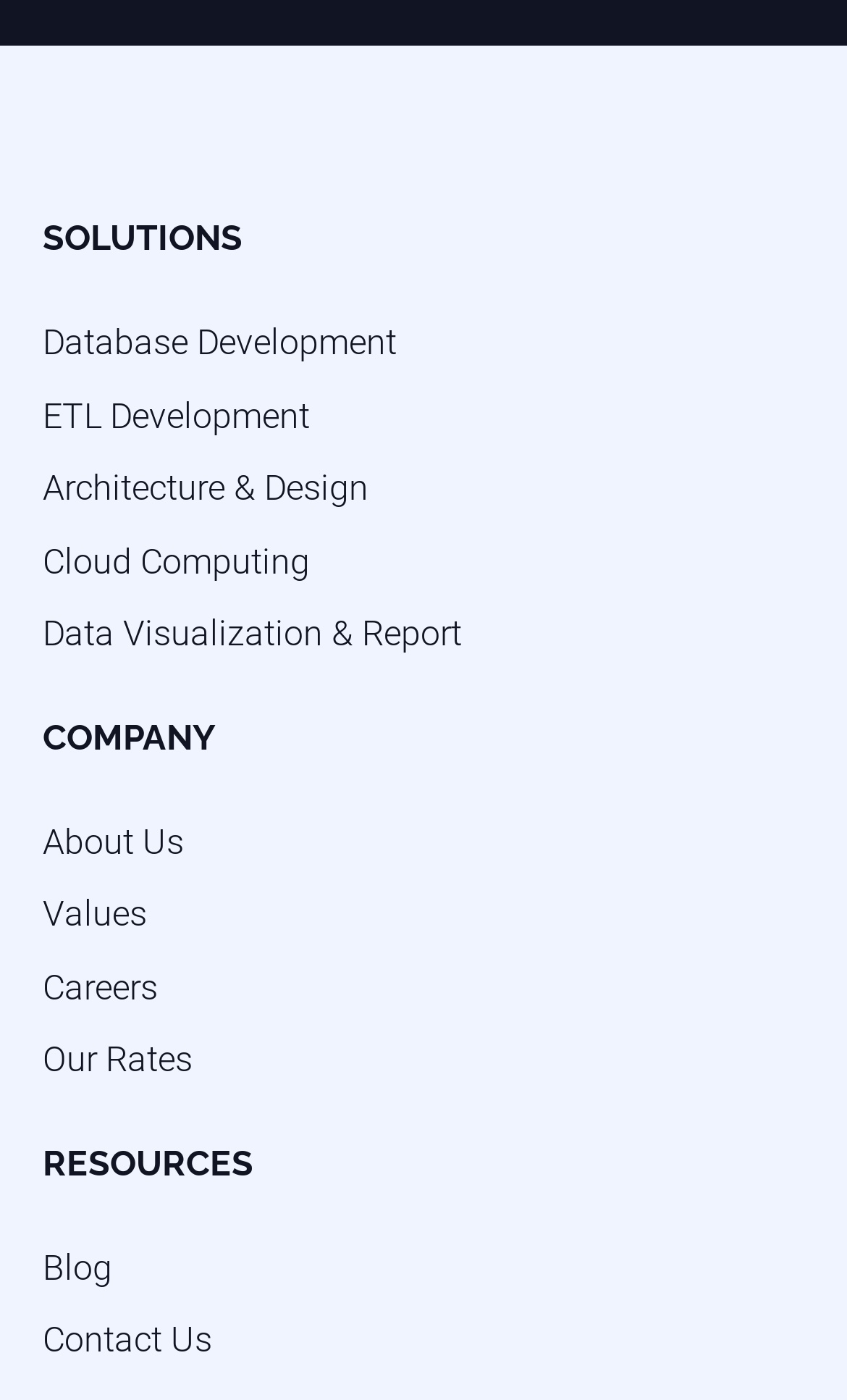What is the purpose of the 'Contact Us' page?
Using the information from the image, provide a comprehensive answer to the question.

The webpage provides a link to 'Contact Us' under the 'RESOURCES' heading, which suggests that the purpose of this page is to allow users to contact the company.